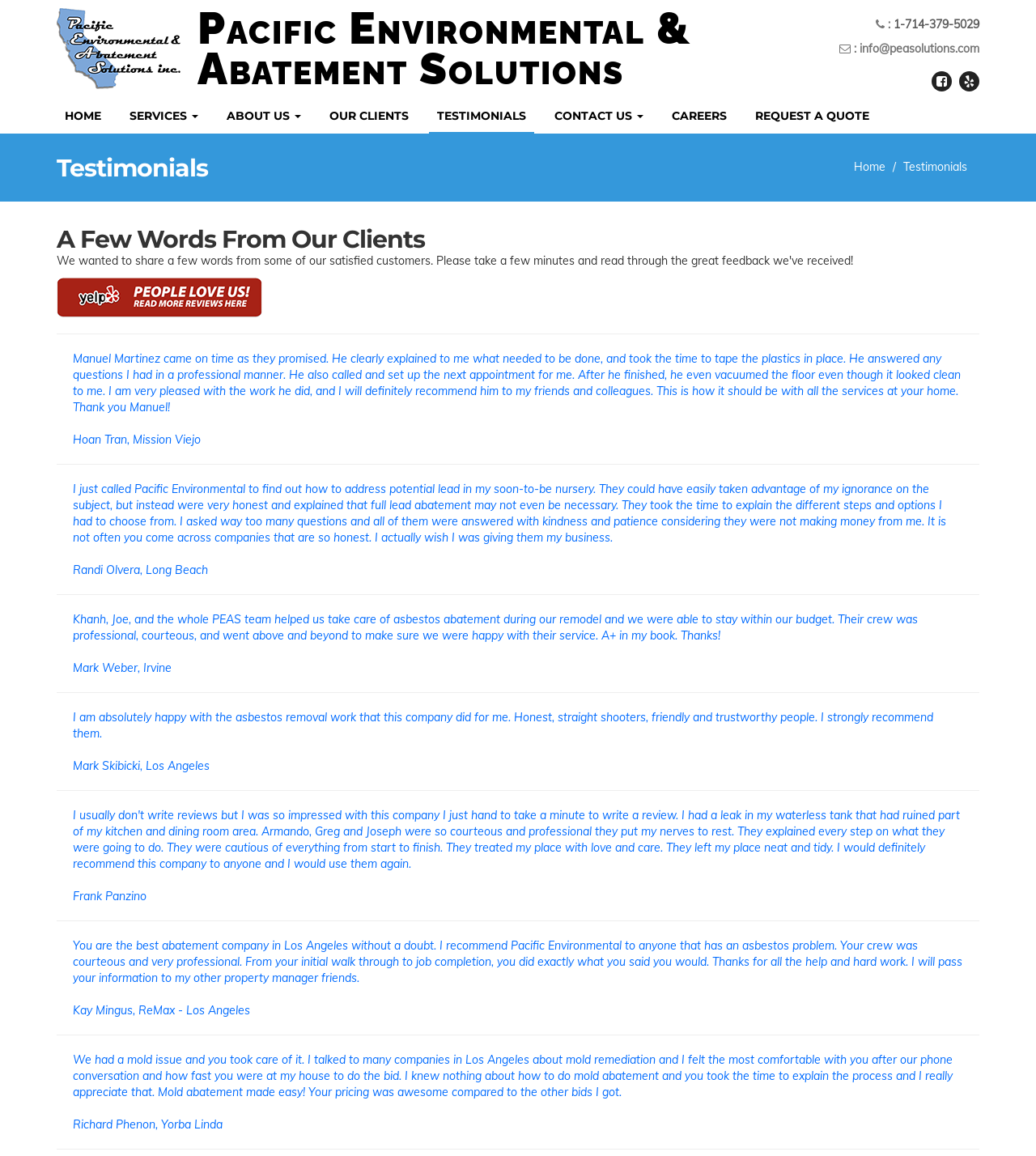What is the company name?
Look at the image and respond with a single word or a short phrase.

Pacific Environmental Abatement Solutions